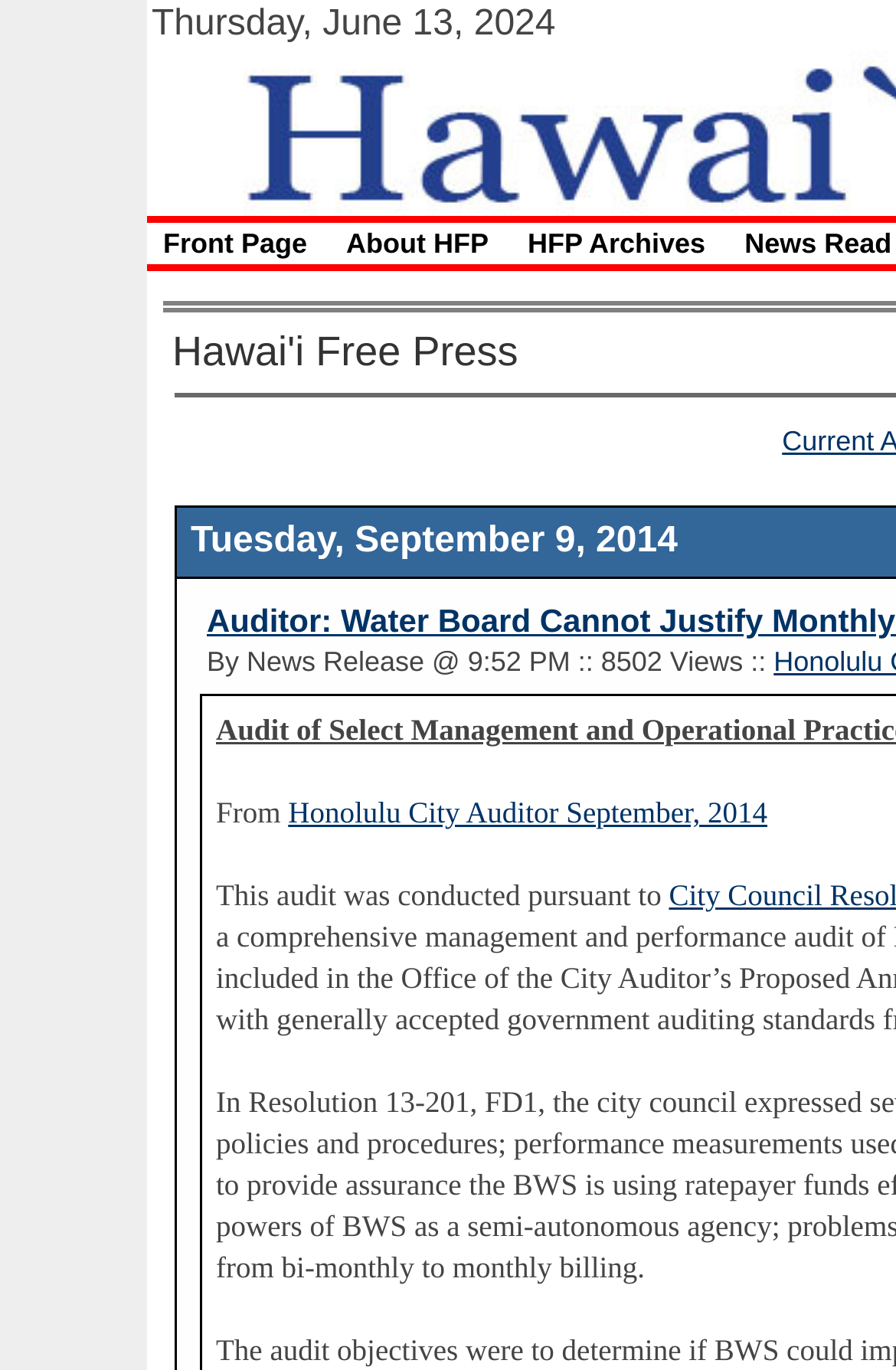Identify the bounding box for the given UI element using the description provided. Coordinates should be in the format (top-left x, top-left y, bottom-right x, bottom-right y) and must be between 0 and 1. Here is the description: Honolulu City Auditor September, 2014

[0.322, 0.582, 0.856, 0.605]